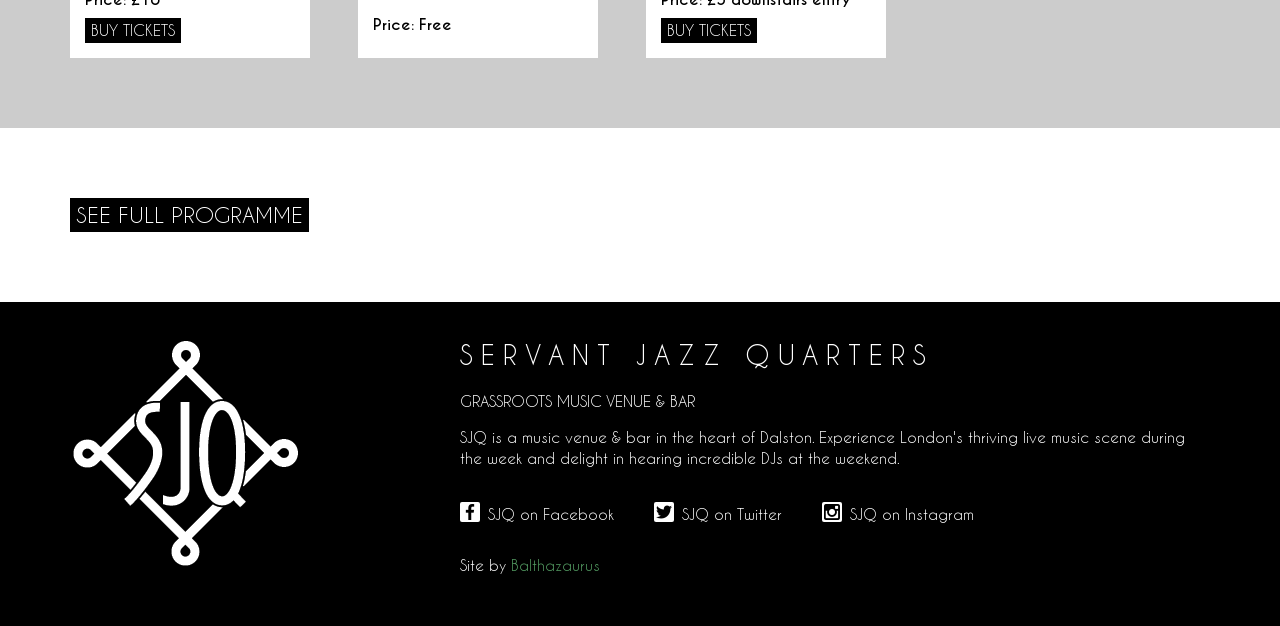Determine the bounding box coordinates for the area that should be clicked to carry out the following instruction: "visit SJQ on Facebook".

[0.359, 0.806, 0.48, 0.835]